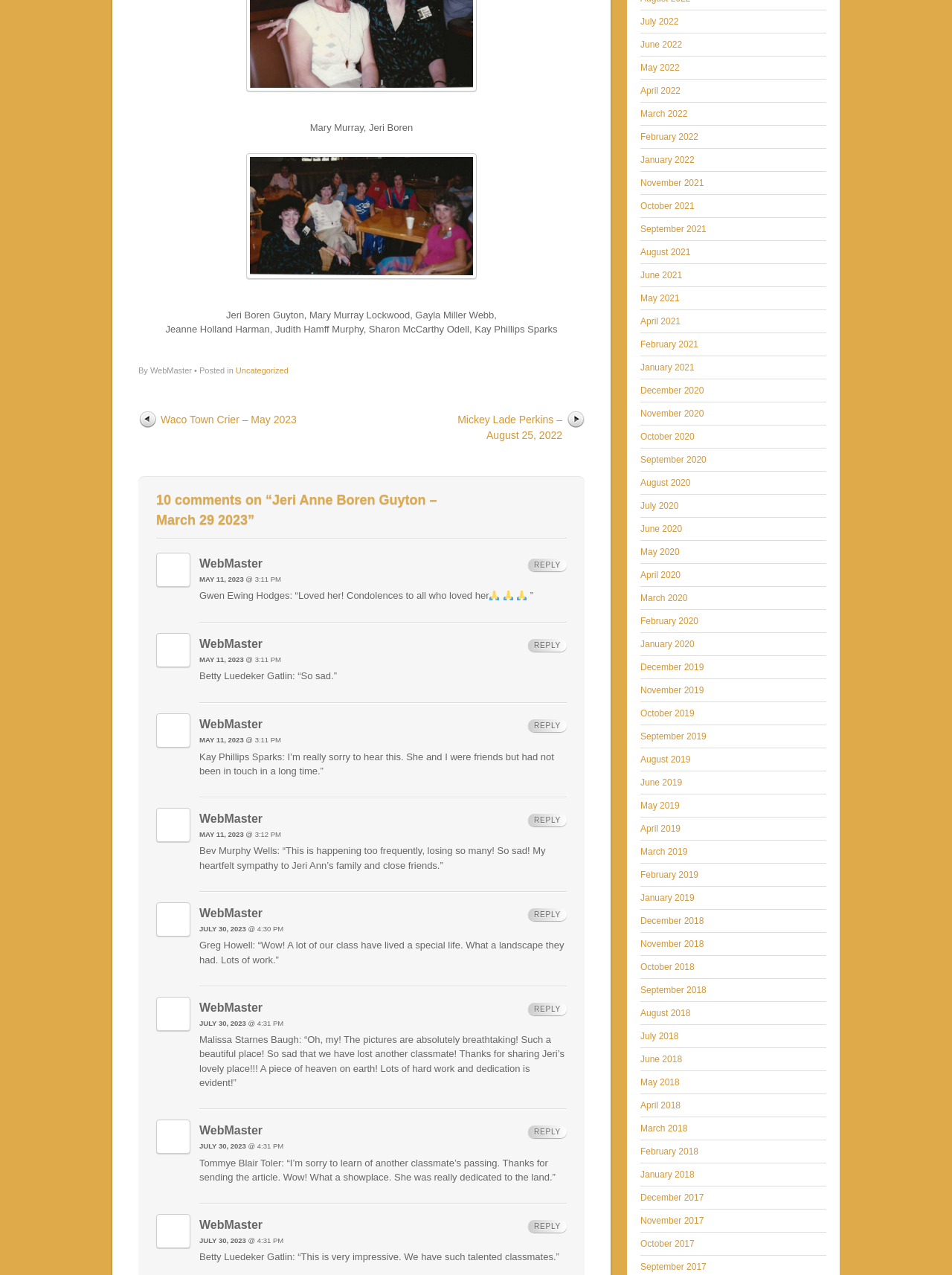Point out the bounding box coordinates of the section to click in order to follow this instruction: "Reply to WebMaster".

[0.555, 0.501, 0.595, 0.511]